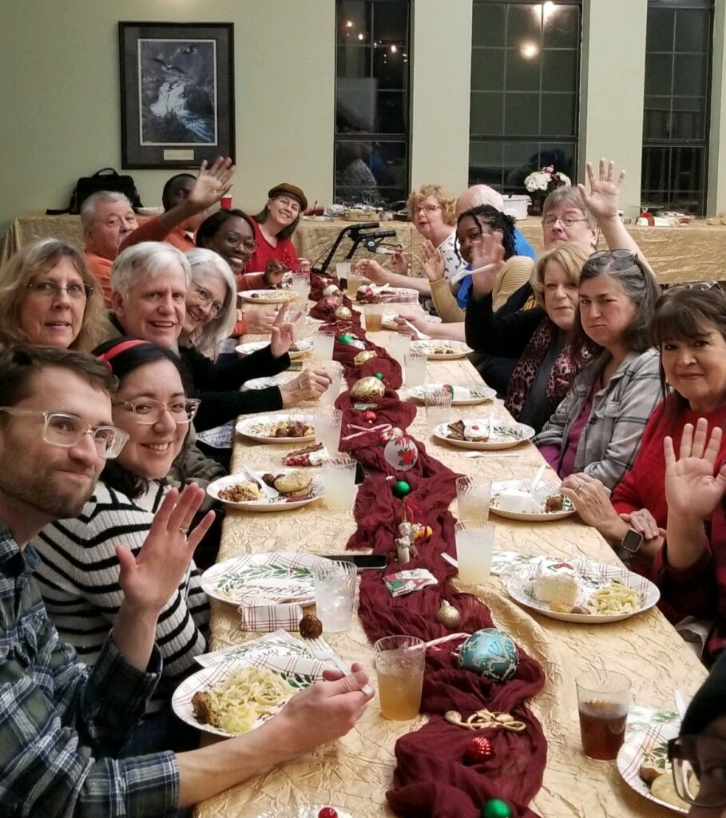What is visible on the plates?
Based on the image, please offer an in-depth response to the question.

According to the caption, the plates are filled with food, and it specifically mentions that pasta and desserts are among the items visible on the plates, indicating a variety of dishes being served at the gathering.